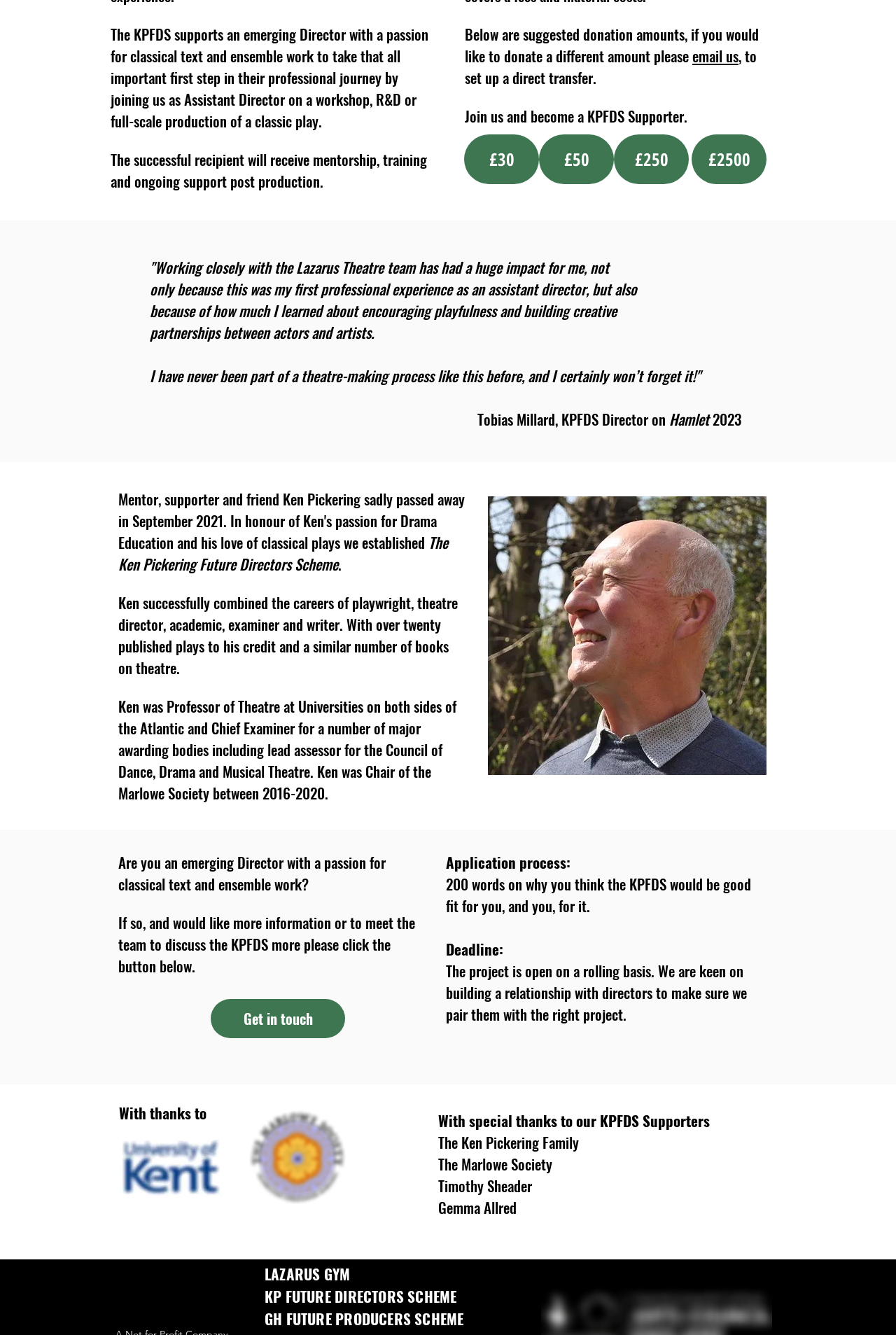What is the amount of the largest donation suggested?
Look at the image and respond to the question as thoroughly as possible.

The webpage suggests several donation amounts, including £30, £50, £250, and £2500. The largest suggested donation amount is £2500.